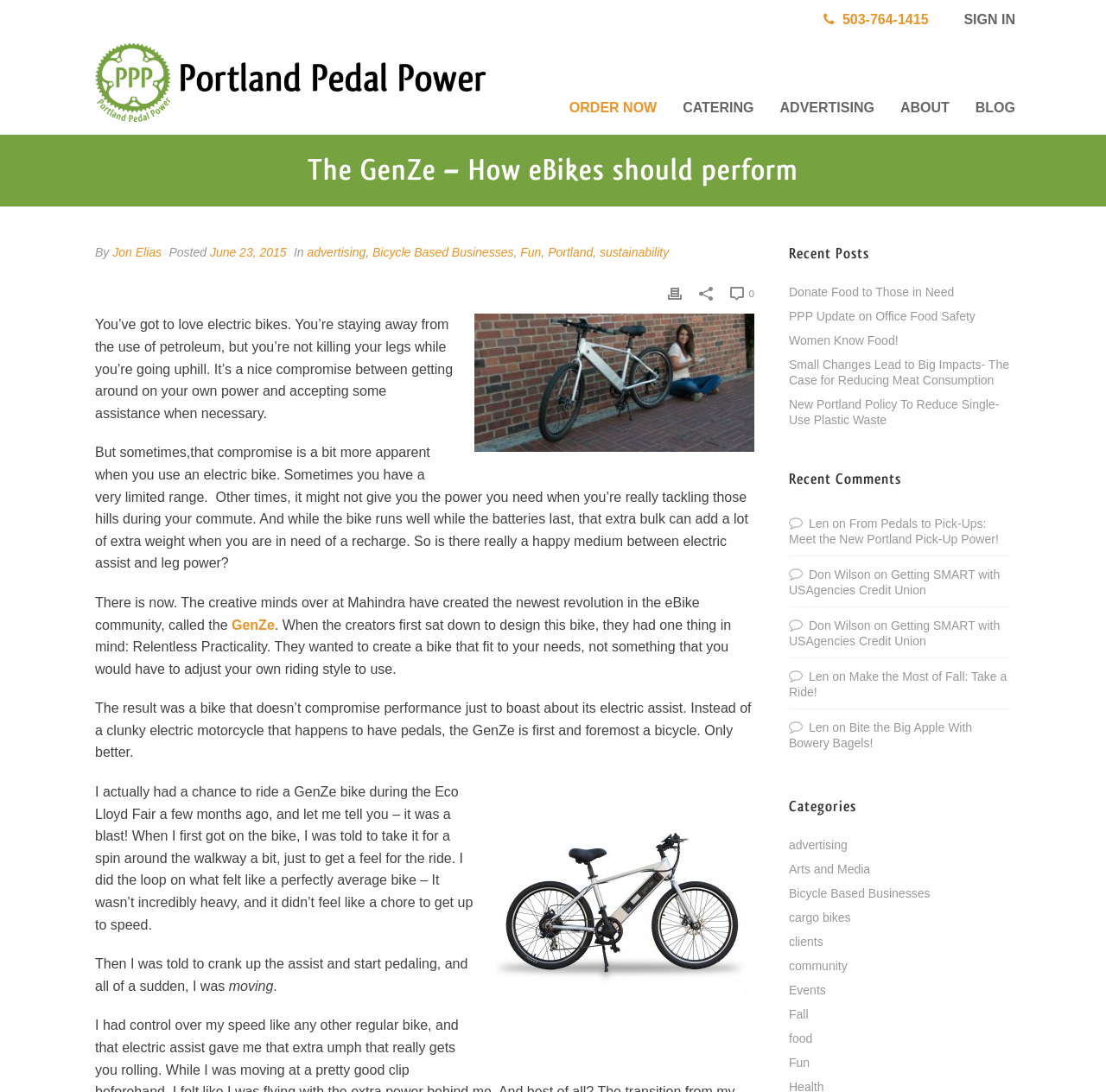What is the purpose of the bike mentioned in the article?
Refer to the image and offer an in-depth and detailed answer to the question.

The article mentions that the bike is designed for commuting, and the author had a chance to ride it during the Eco Lloyd Fair, suggesting that it is intended for daily use.